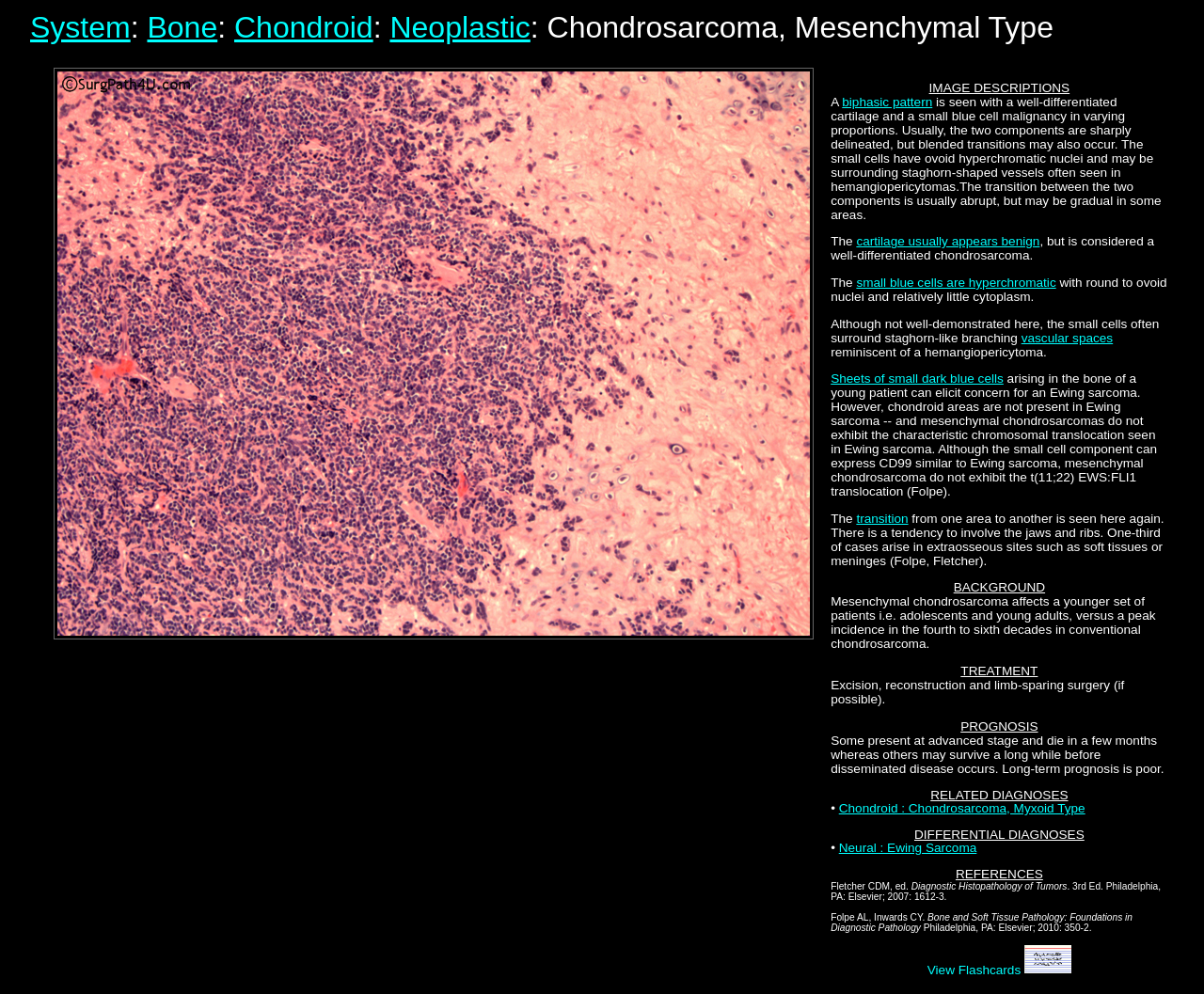Determine the bounding box coordinates for the clickable element to execute this instruction: "Read more about 'biphasic pattern'". Provide the coordinates as four float numbers between 0 and 1, i.e., [left, top, right, bottom].

[0.699, 0.095, 0.774, 0.11]